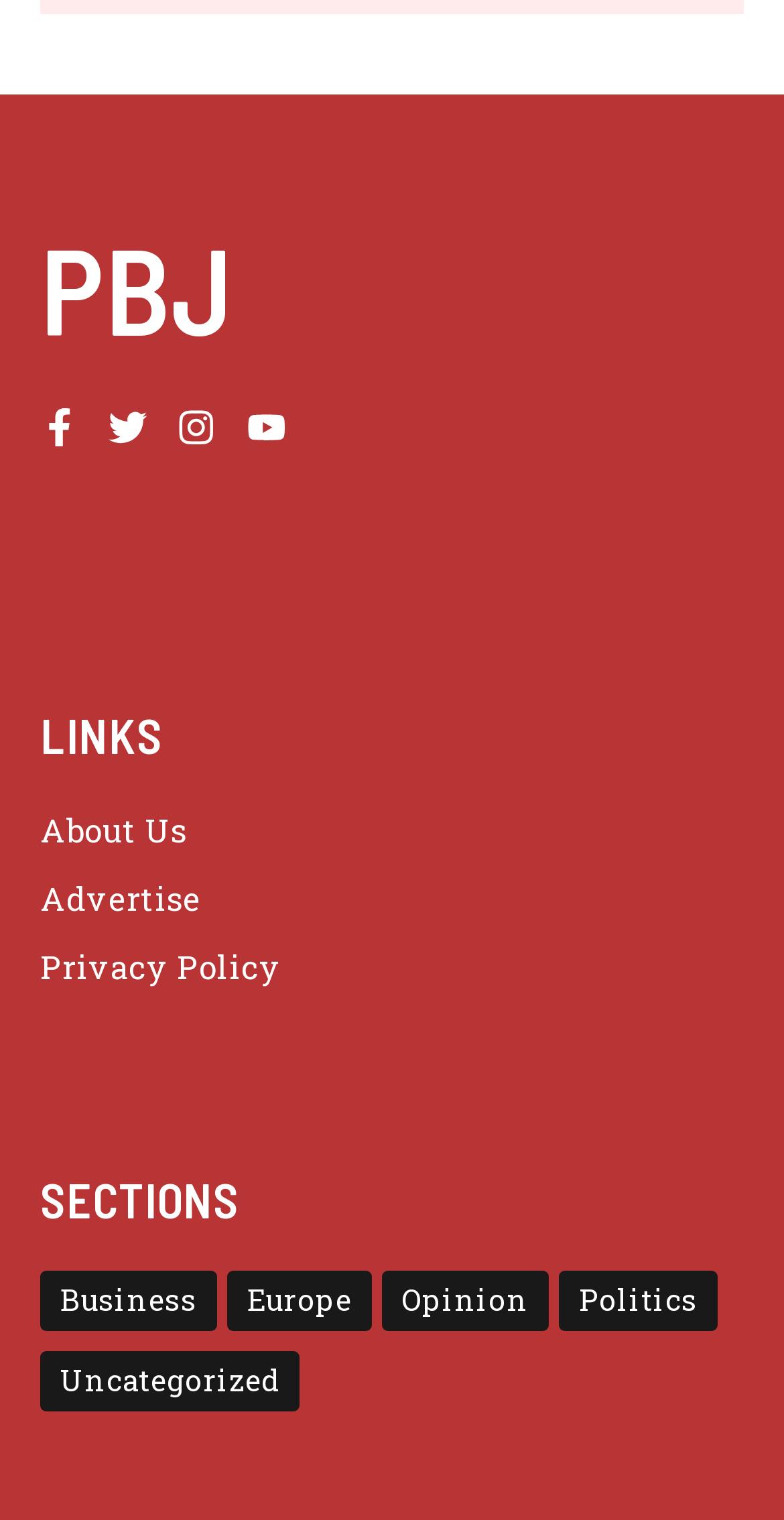What is the category with the most items?
Please answer using one word or phrase, based on the screenshot.

Politics